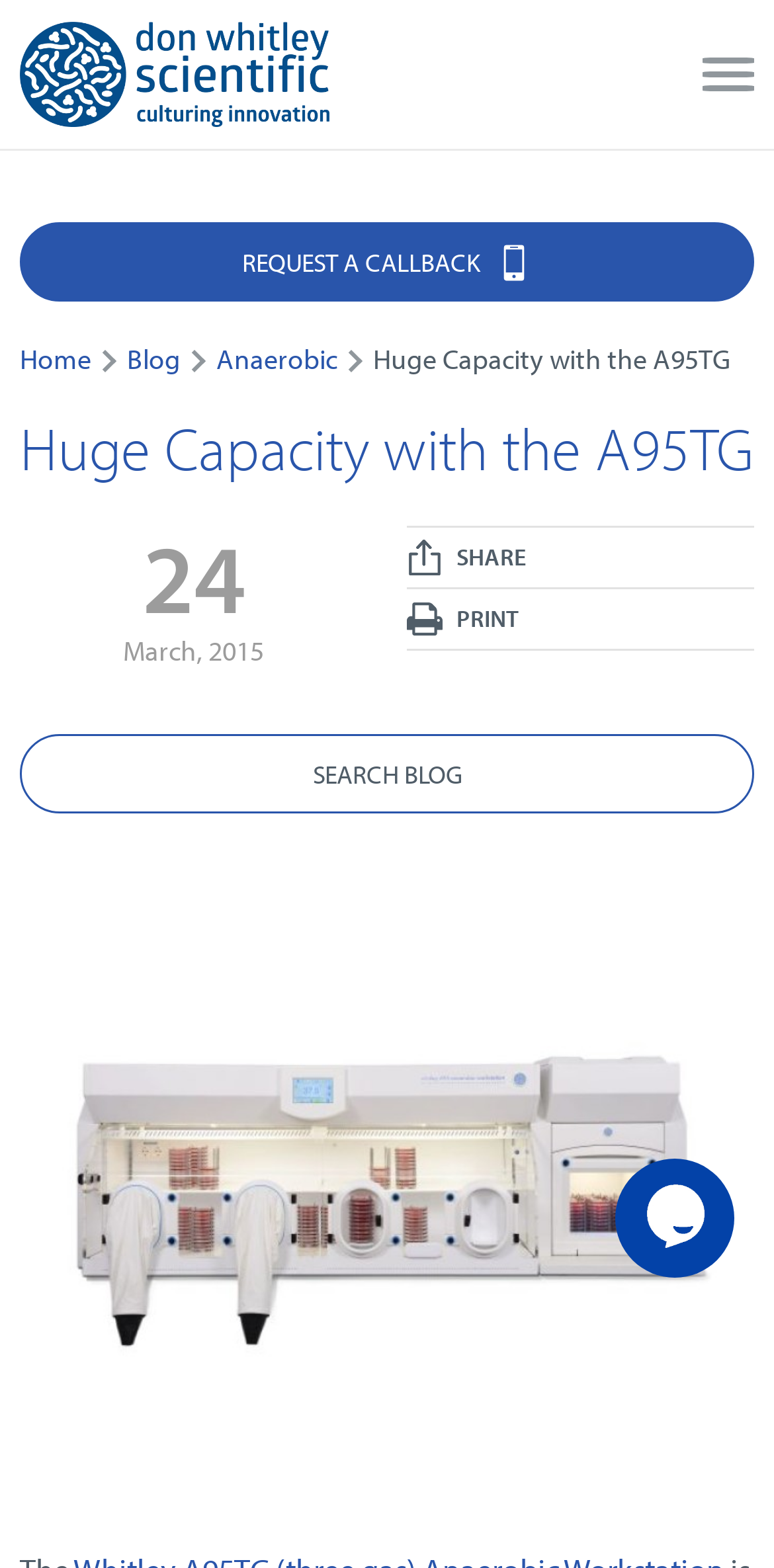Using the information from the screenshot, answer the following question thoroughly:
What is the company name on the top left?

I found the company name by looking at the top left corner of the webpage, where I saw a link and an image with the same name, 'Don Whitley Scientific'.